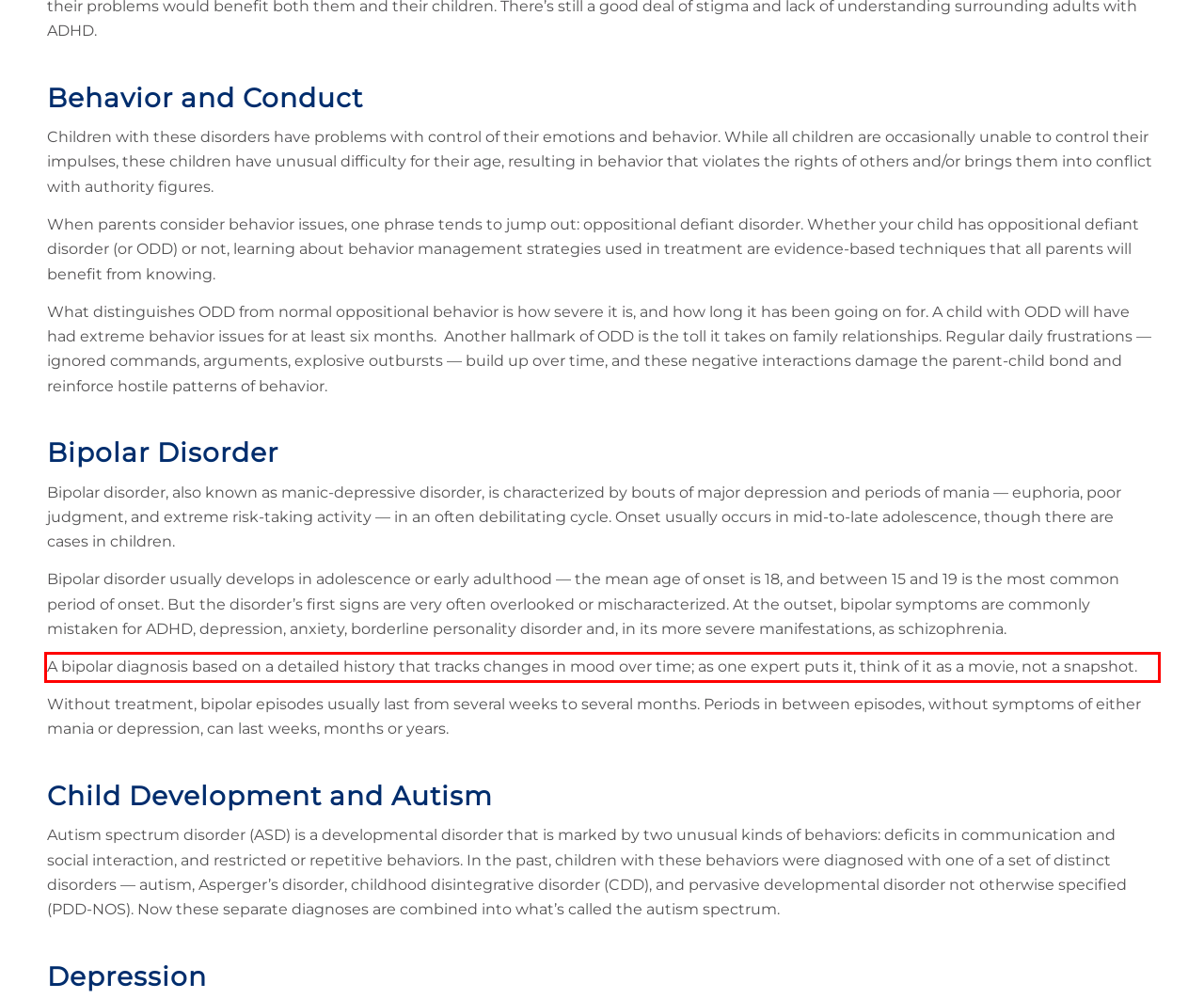Examine the webpage screenshot, find the red bounding box, and extract the text content within this marked area.

A bipolar diagnosis based on a detailed history that tracks changes in mood over time; as one expert puts it, think of it as a movie, not a snapshot.